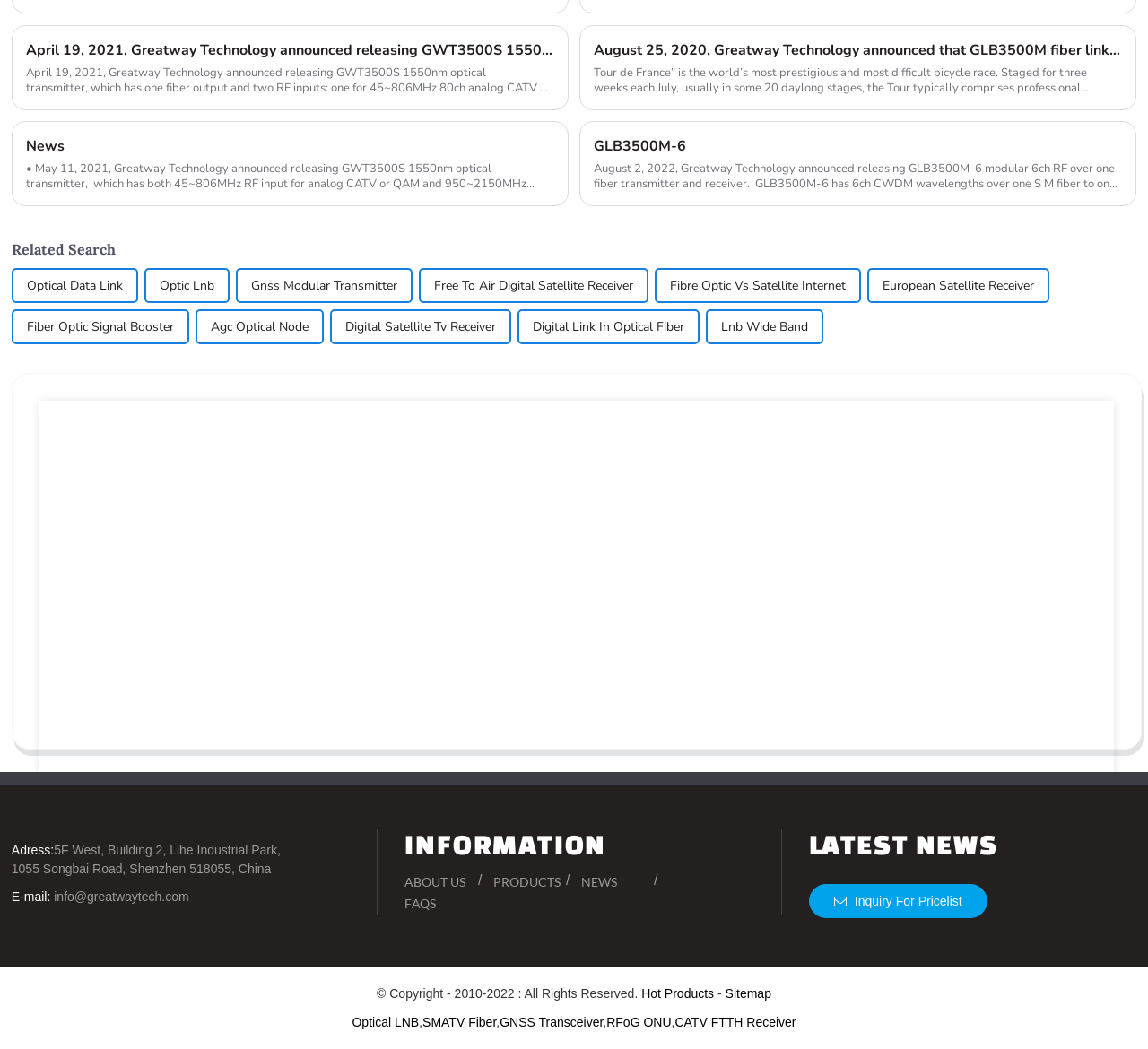Provide the bounding box coordinates for the UI element that is described by this text: "Fiber Optic Signal Booster". The coordinates should be in the form of four float numbers between 0 and 1: [left, top, right, bottom].

[0.023, 0.296, 0.151, 0.326]